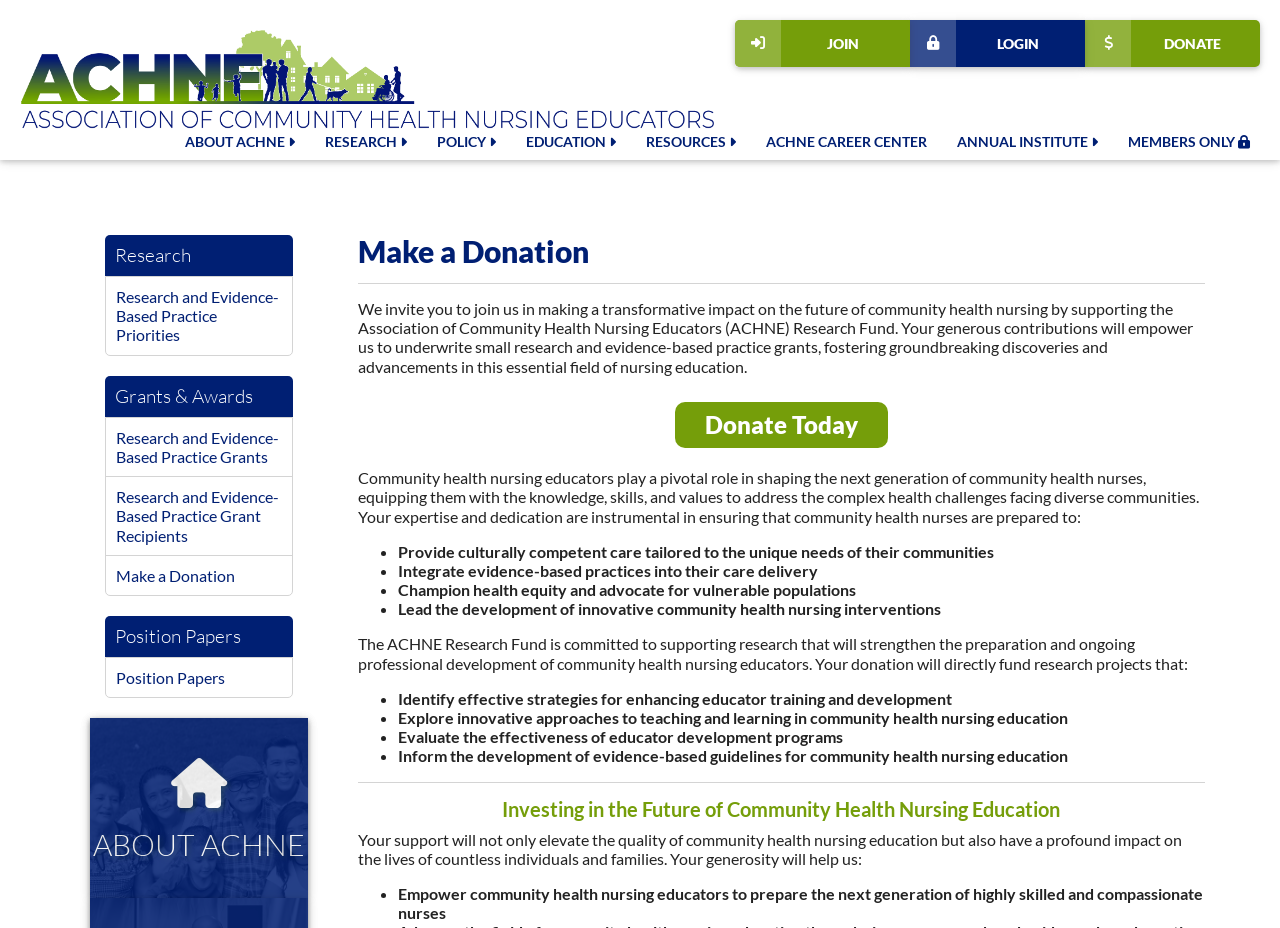Analyze the image and deliver a detailed answer to the question: What is the purpose of the ACHNE Research Fund?

The purpose of the ACHNE Research Fund is to support research that will strengthen the preparation and ongoing professional development of community health nursing educators, as stated in the webpage.